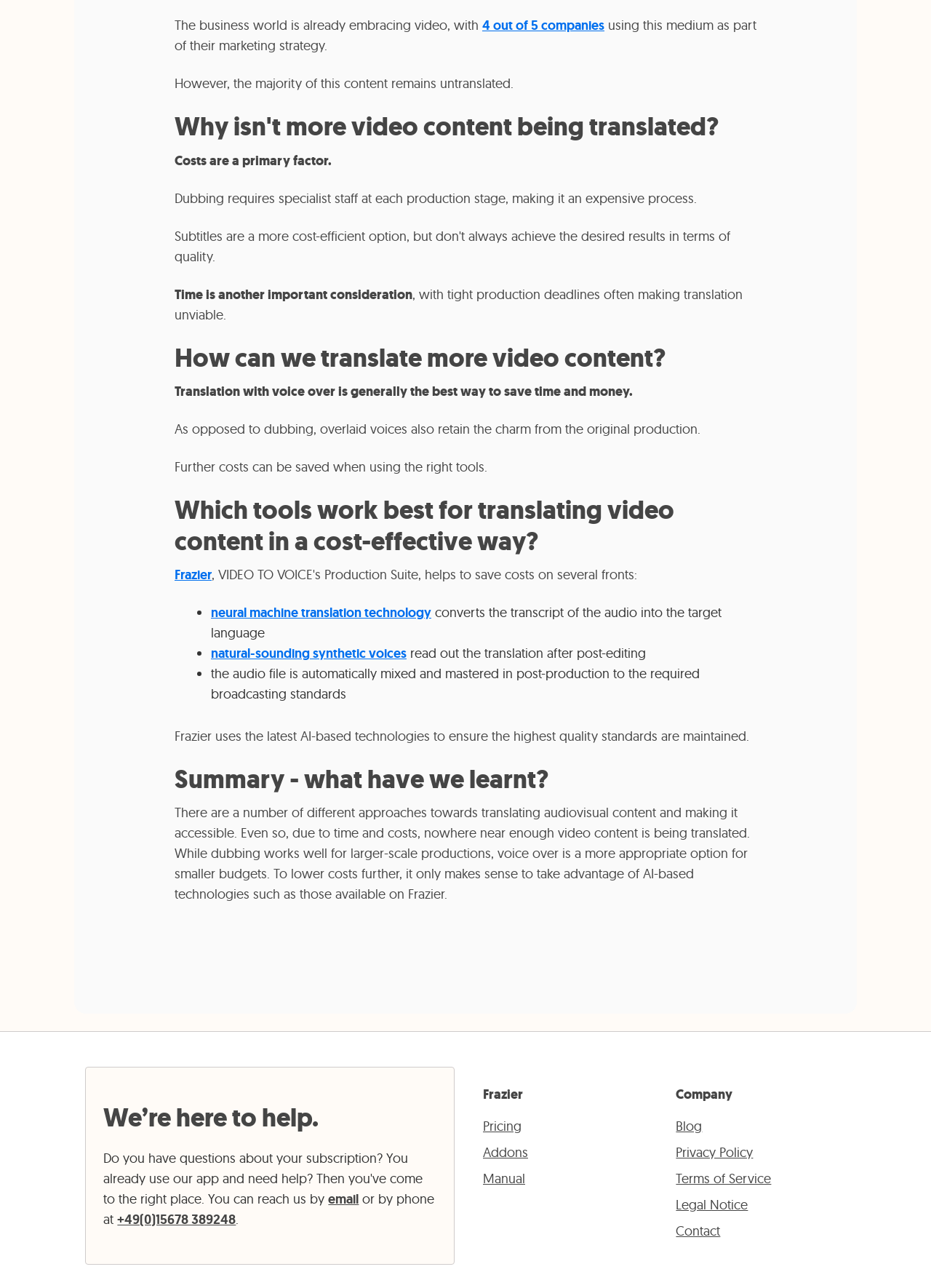Using the details in the image, give a detailed response to the question below:
What is the recommended approach for translating video content?

The webpage suggests that voice over is a more cost-effective and time-efficient approach for translating video content, especially for smaller budgets. It is mentioned that 'Translation with voice over is generally the best way to save time and money'.